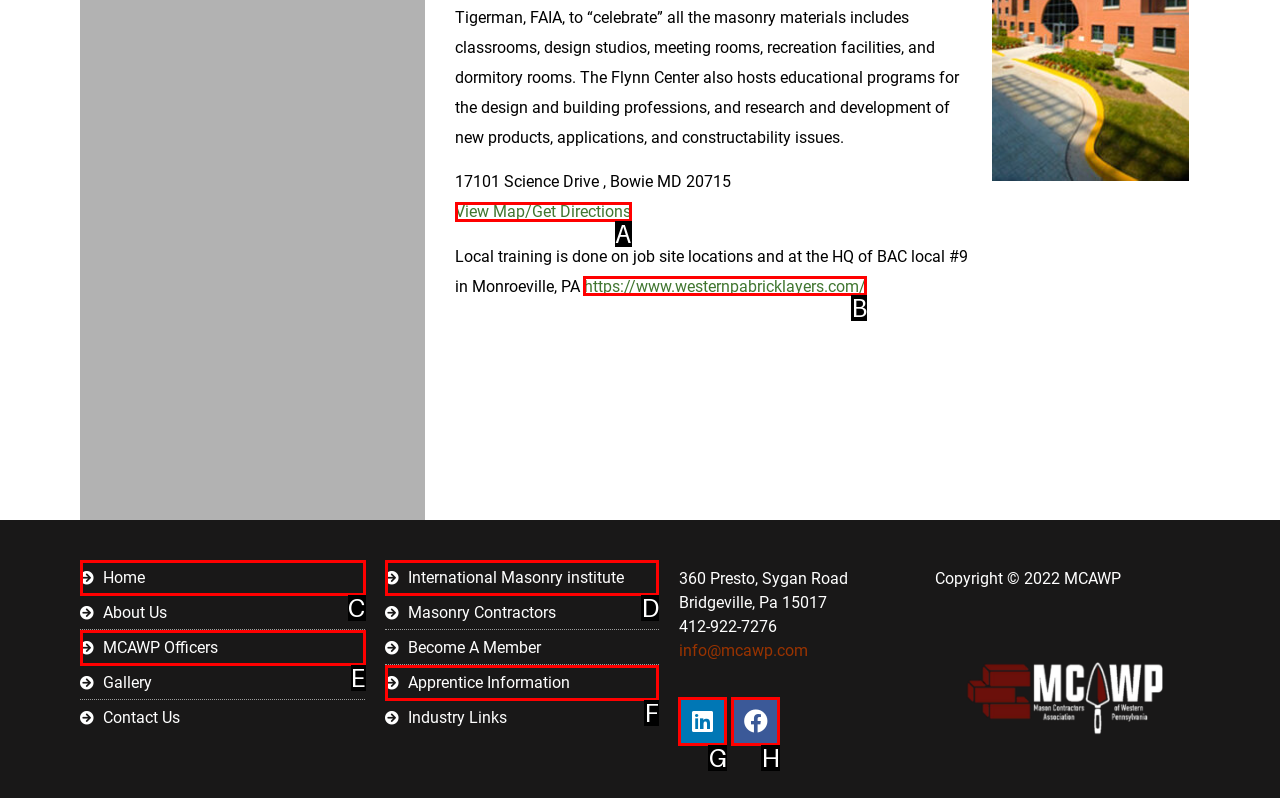Decide which HTML element to click to complete the task: Visit Western PA Bricklayers website Provide the letter of the appropriate option.

B